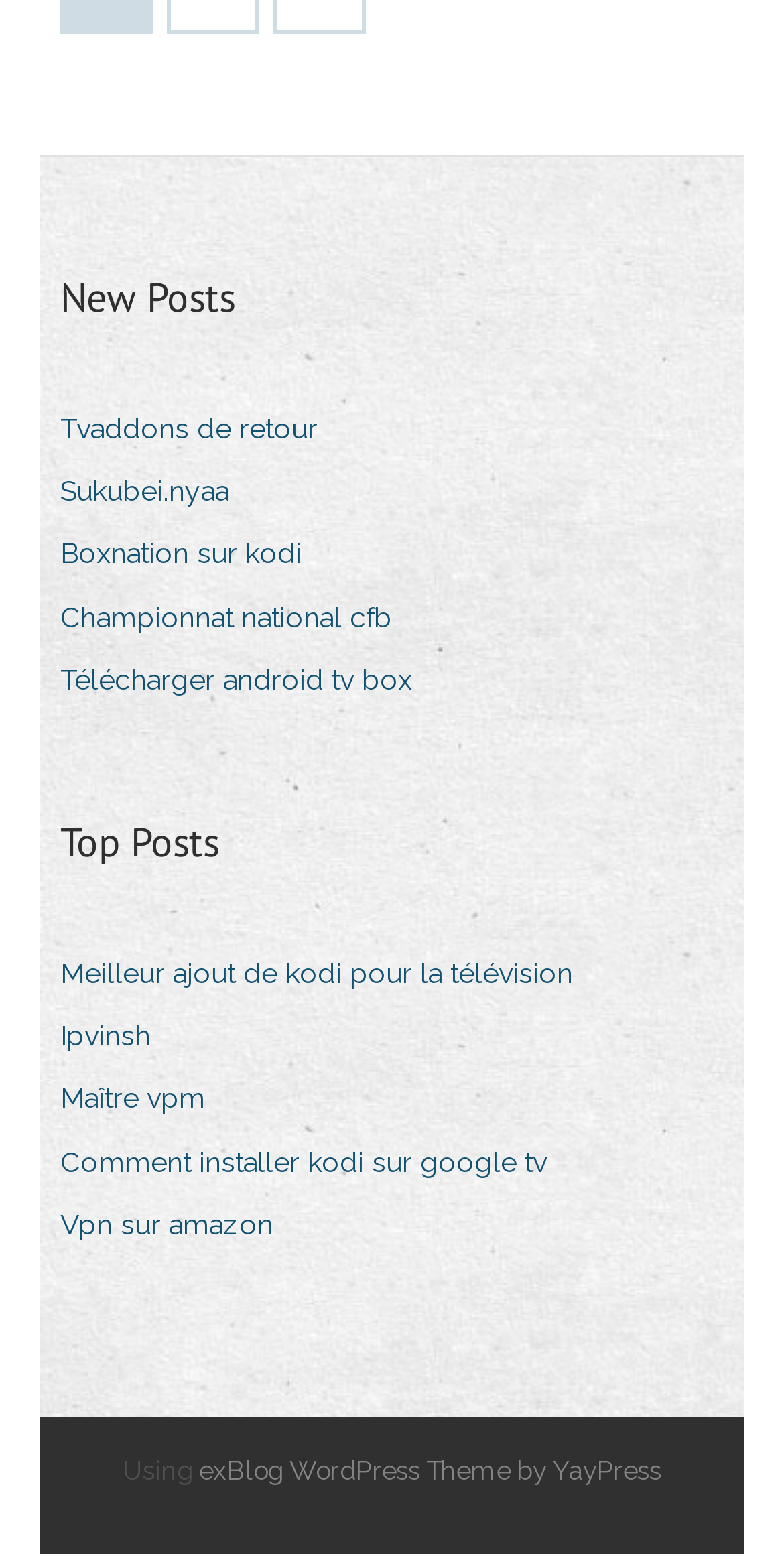Determine the bounding box coordinates of the region that needs to be clicked to achieve the task: "Read about Meilleur ajout de kodi pour la télévision".

[0.077, 0.609, 0.769, 0.644]